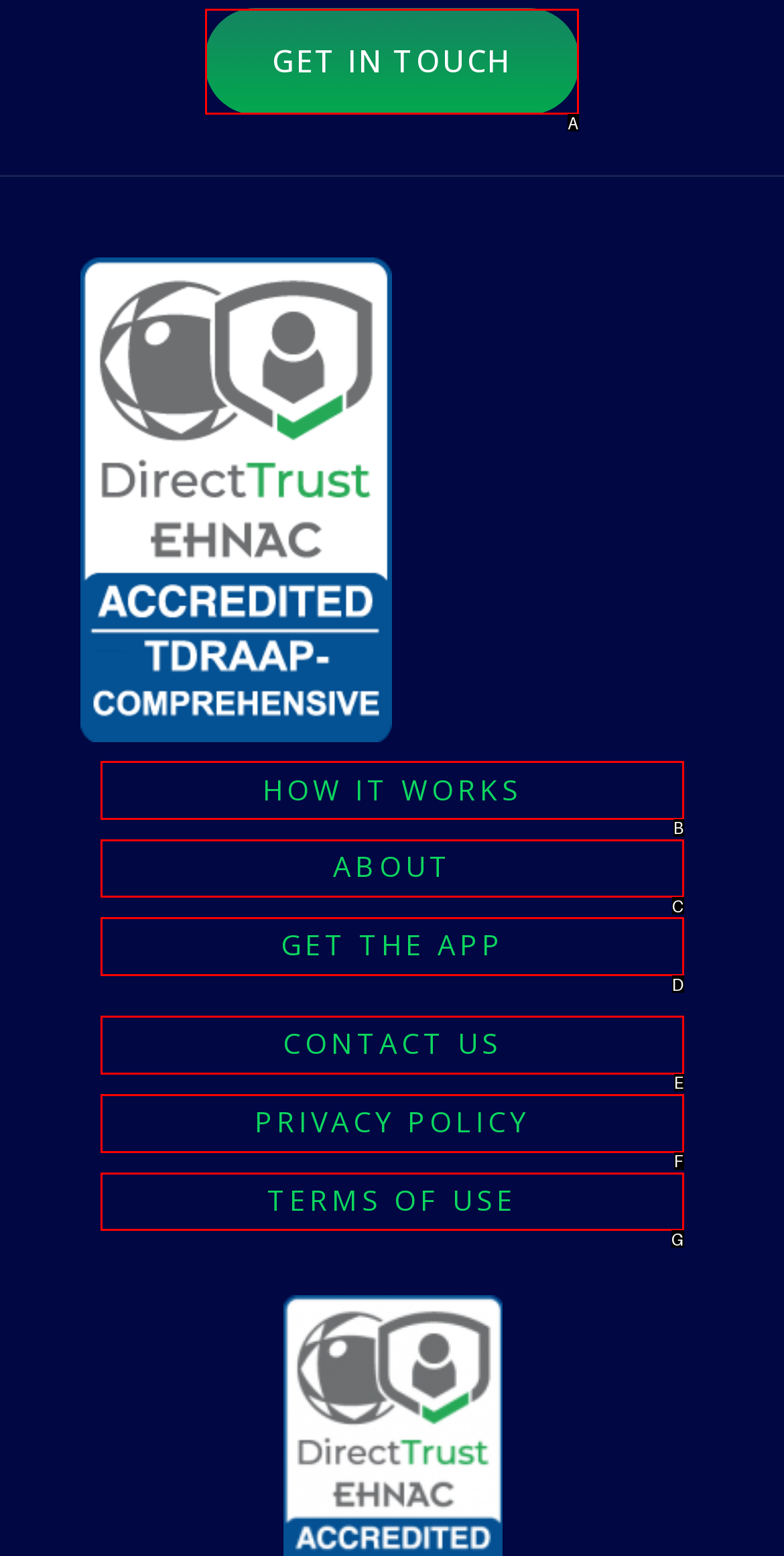Find the HTML element that corresponds to the description: Get the App. Indicate your selection by the letter of the appropriate option.

D